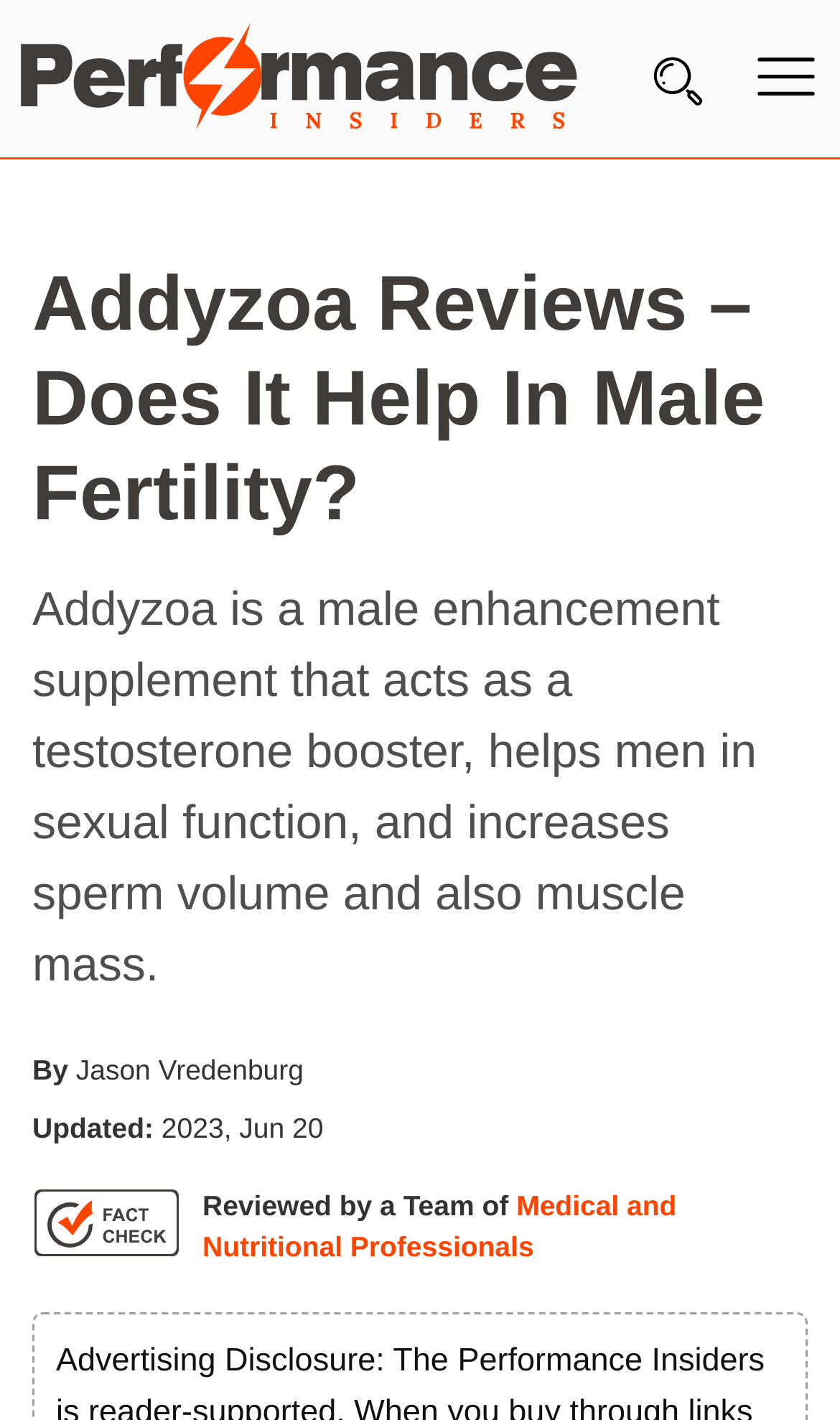Who is the author of the review?
Based on the image, answer the question with as much detail as possible.

The author of the review can be found in the text 'By Jason Vredenburg' which is located below the header of the webpage. This indicates that Jason Vredenburg is the author of the review.